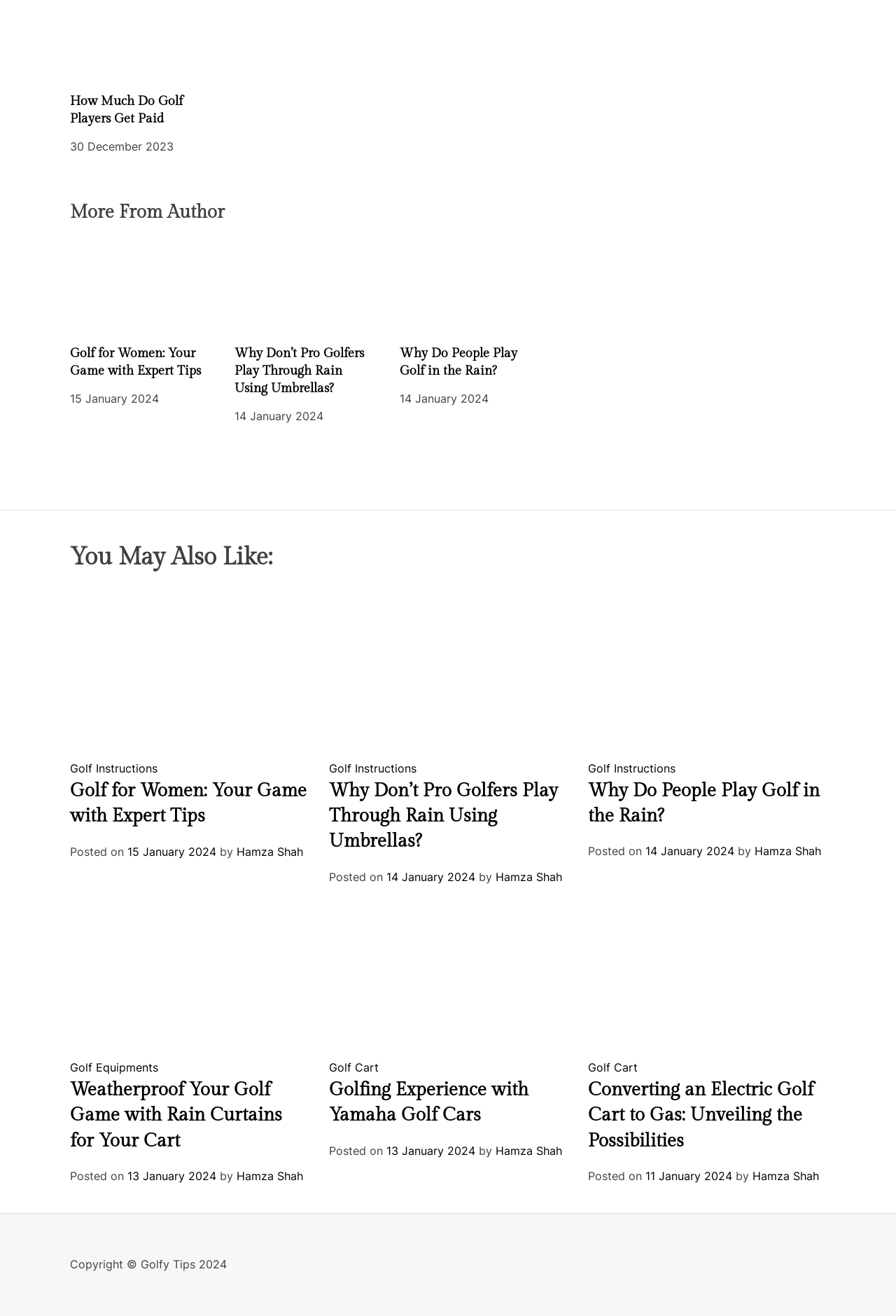Please give a succinct answer using a single word or phrase:
How many articles are displayed on the webpage?

4